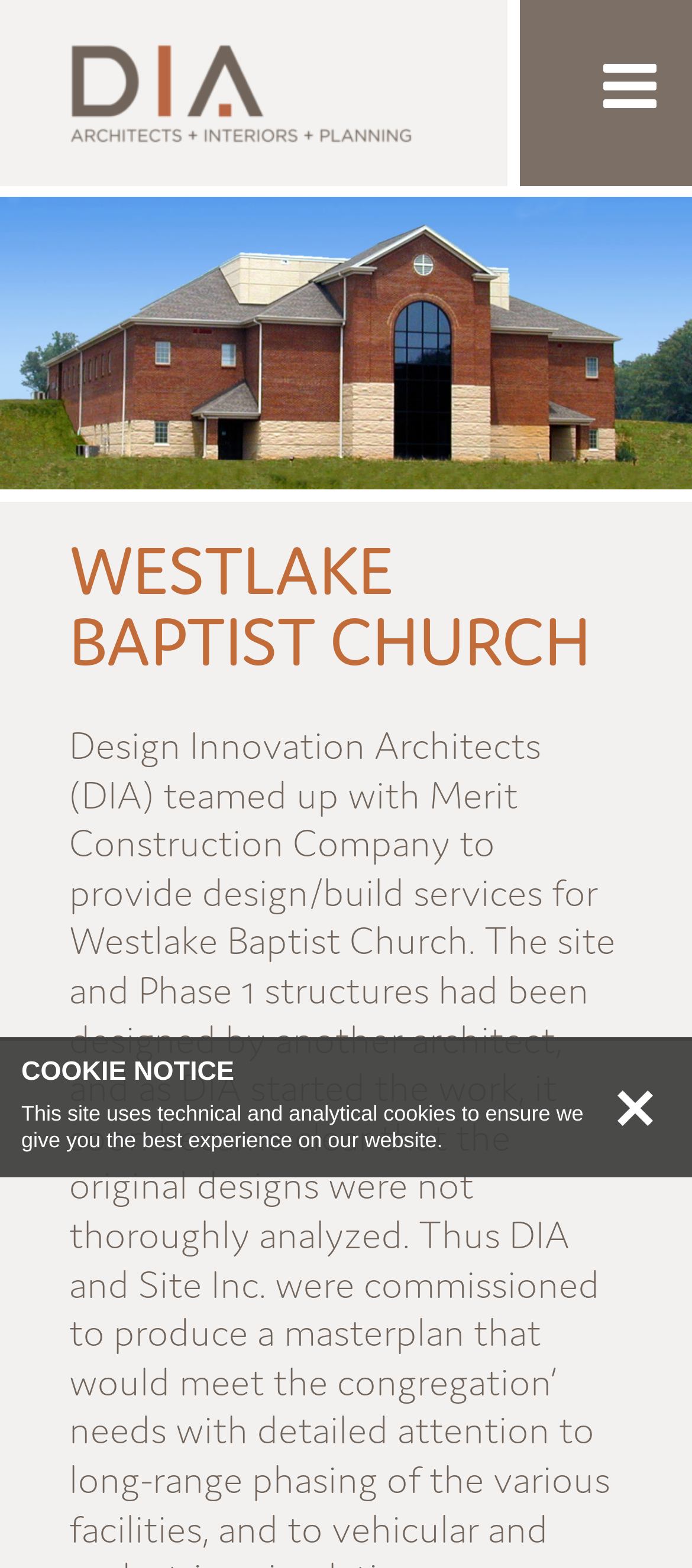What is the name of the church?
Look at the screenshot and respond with a single word or phrase.

Westlake Baptist Church